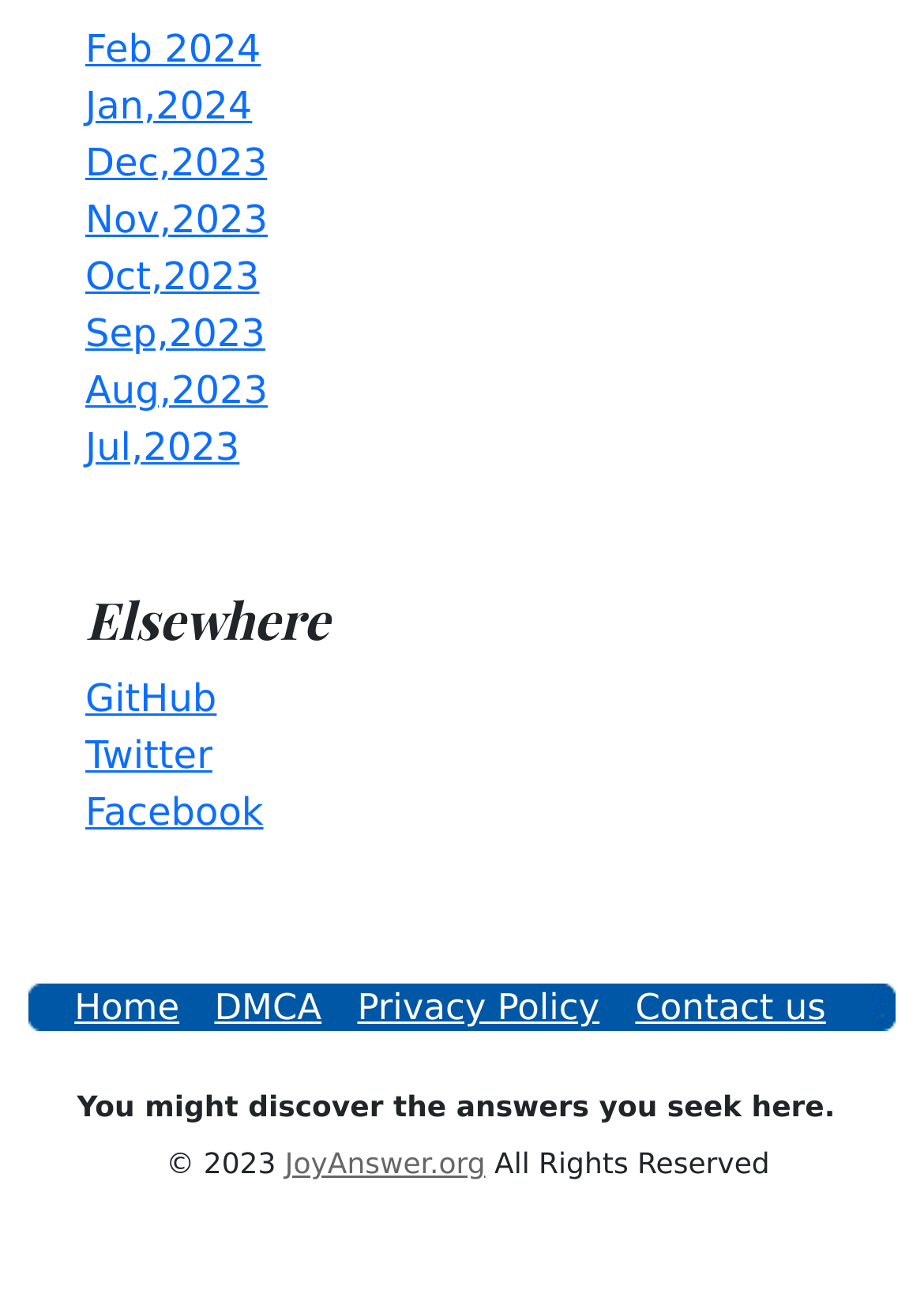Find and specify the bounding box coordinates that correspond to the clickable region for the instruction: "Go to Home page".

[0.081, 0.751, 0.194, 0.783]